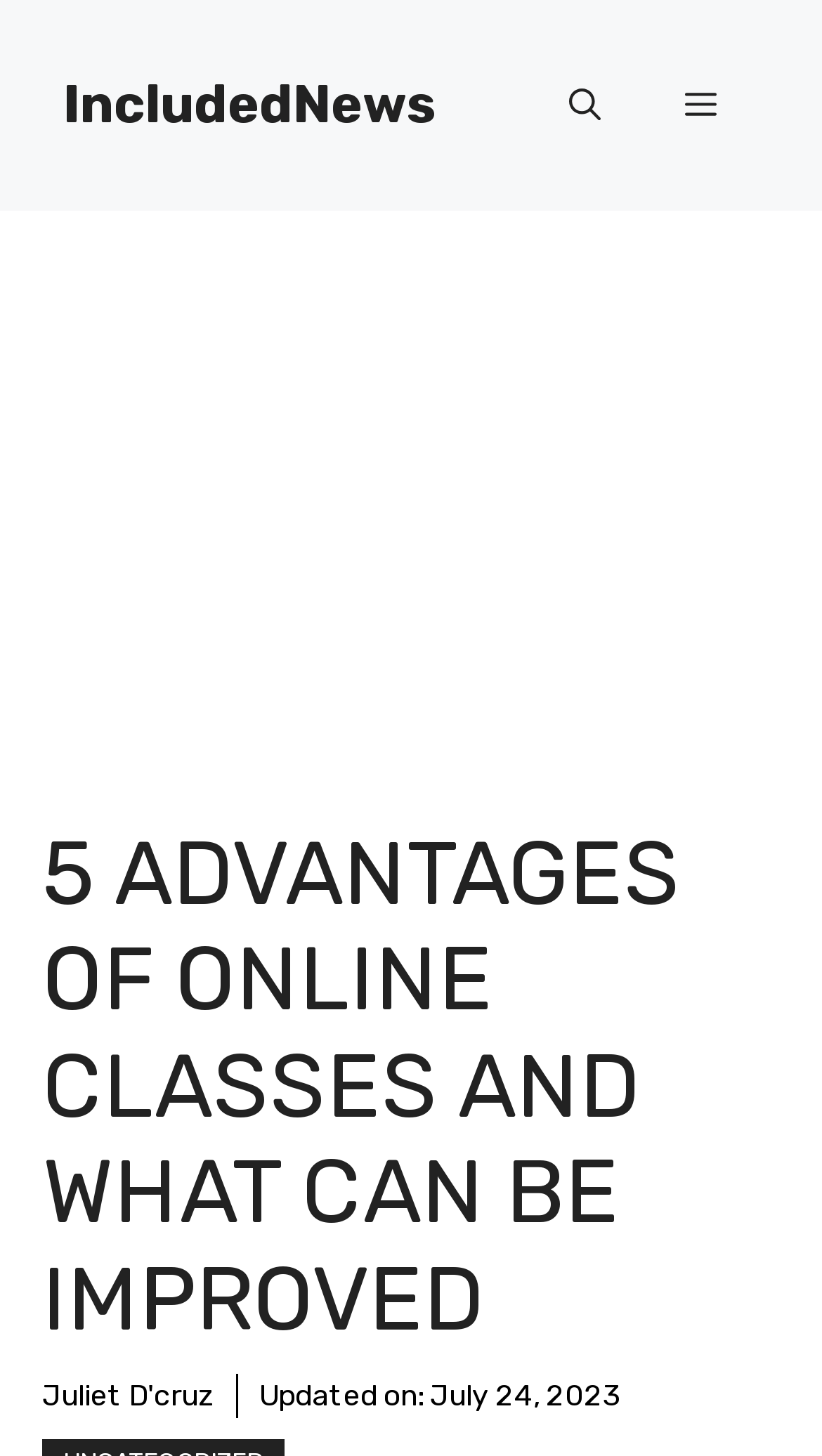Identify the first-level heading on the webpage and generate its text content.

5 ADVANTAGES OF ONLINE CLASSES AND WHAT CAN BE IMPROVED